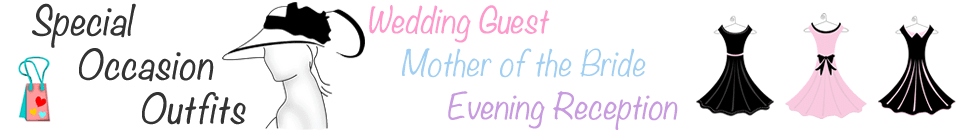Generate a comprehensive description of the image.

This vibrant graphic promotes a selection of special occasion outfits tailored for various events. Featuring stylish illustrations of dresses and a chic handbag, it highlights options for wedding guests, mothers of the bride, and evening receptions. The text emphasizes the versatility and elegance of the attire, making it perfect for those looking to make a fashionable statement at formal gatherings. The use of playful colors adds to the appeal, inviting shoppers to explore their choices for memorable occasions.